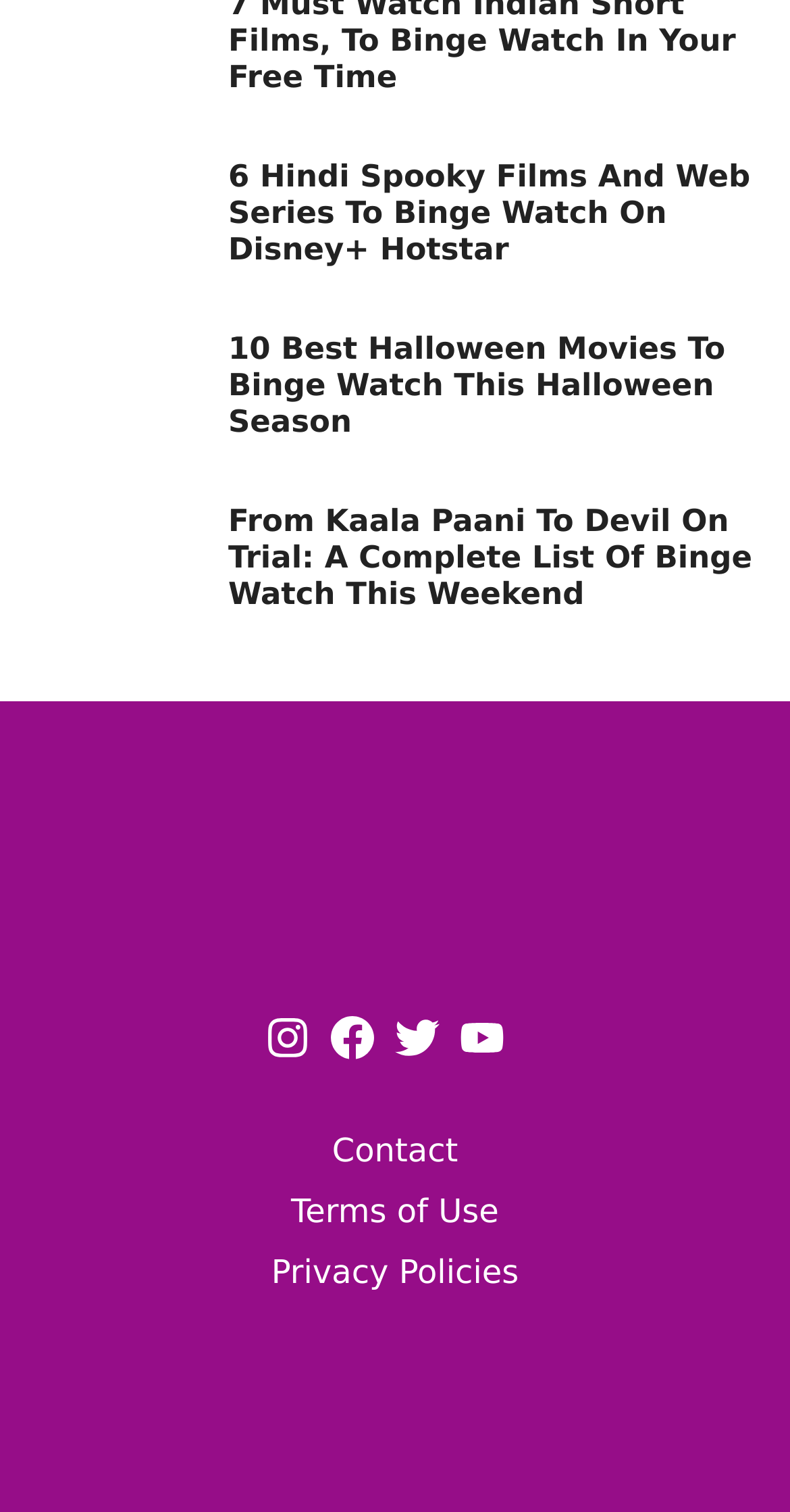How many social media icons are in the footer?
Using the information from the image, provide a comprehensive answer to the question.

There are 4 social media icons in the footer of the webpage, which are links with the text 'Footer Social Icon' and are located at the bottom of the webpage, with bounding box coordinates [0.336, 0.671, 0.392, 0.701], [0.418, 0.671, 0.474, 0.701], [0.5, 0.671, 0.556, 0.701], and [0.582, 0.671, 0.638, 0.701].